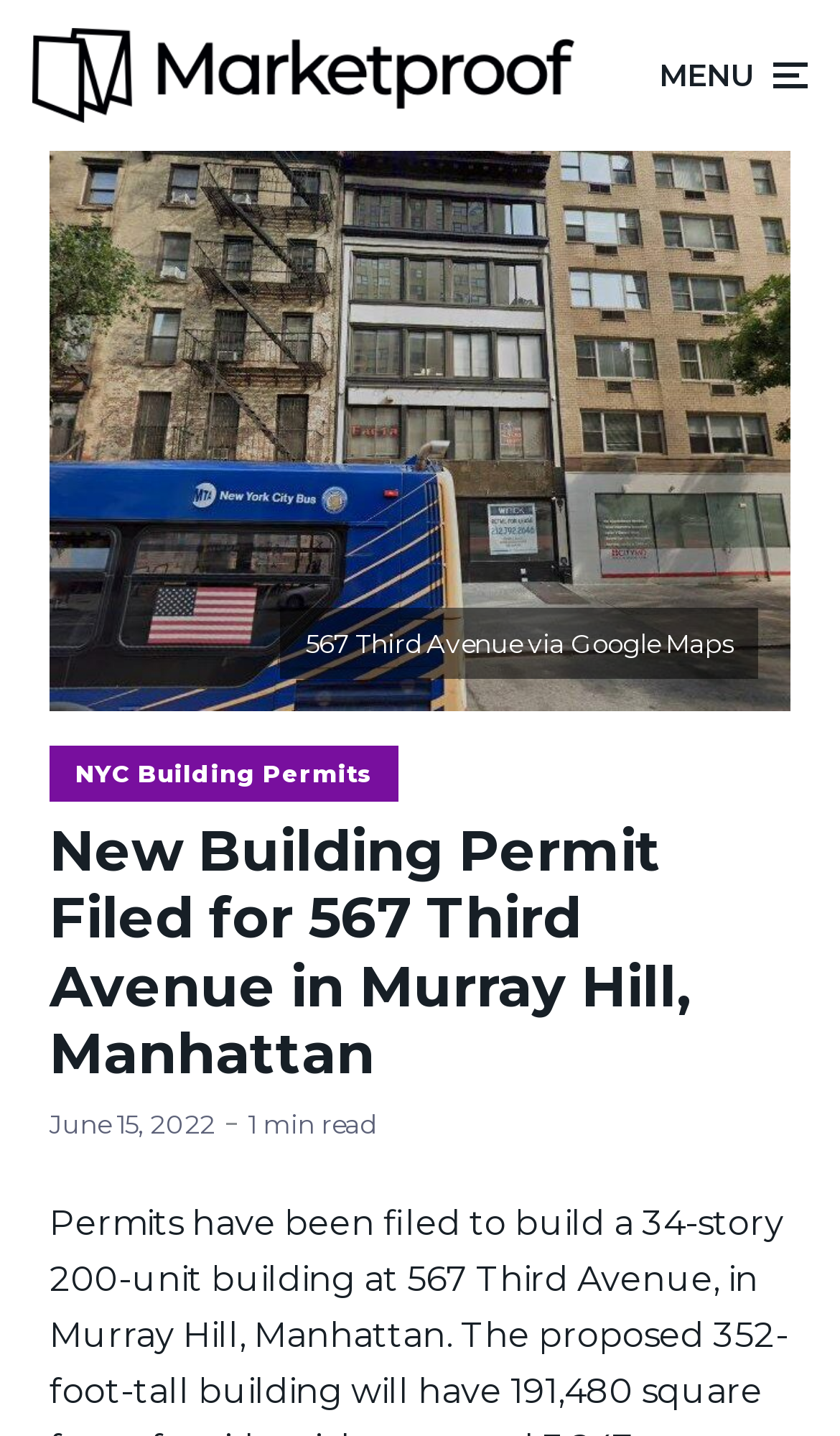Describe the webpage meticulously, covering all significant aspects.

The webpage appears to be a blog post about a new building permit filed in Murray Hill, Manhattan. At the top left of the page, there is a logo image with the text "Marketproof Blog". To the right of the logo, there is a menu link with an icon. 

Below the logo, there is a large figure, likely an image, that takes up most of the width of the page. Above the figure, there is a caption "567 Third Avenue via Google Maps". 

On the left side of the page, there is a section with a heading that reads "New Building Permit Filed for 567 Third Avenue in Murray Hill, Manhattan". Below the heading, there is a link to "NYC Building Permits". 

Further down, there is a publication date "June 15, 2022" and an estimated reading time of "1 min read". The overall content of the page seems to be focused on the news article about the building permit, with a brief summary provided in the meta description.